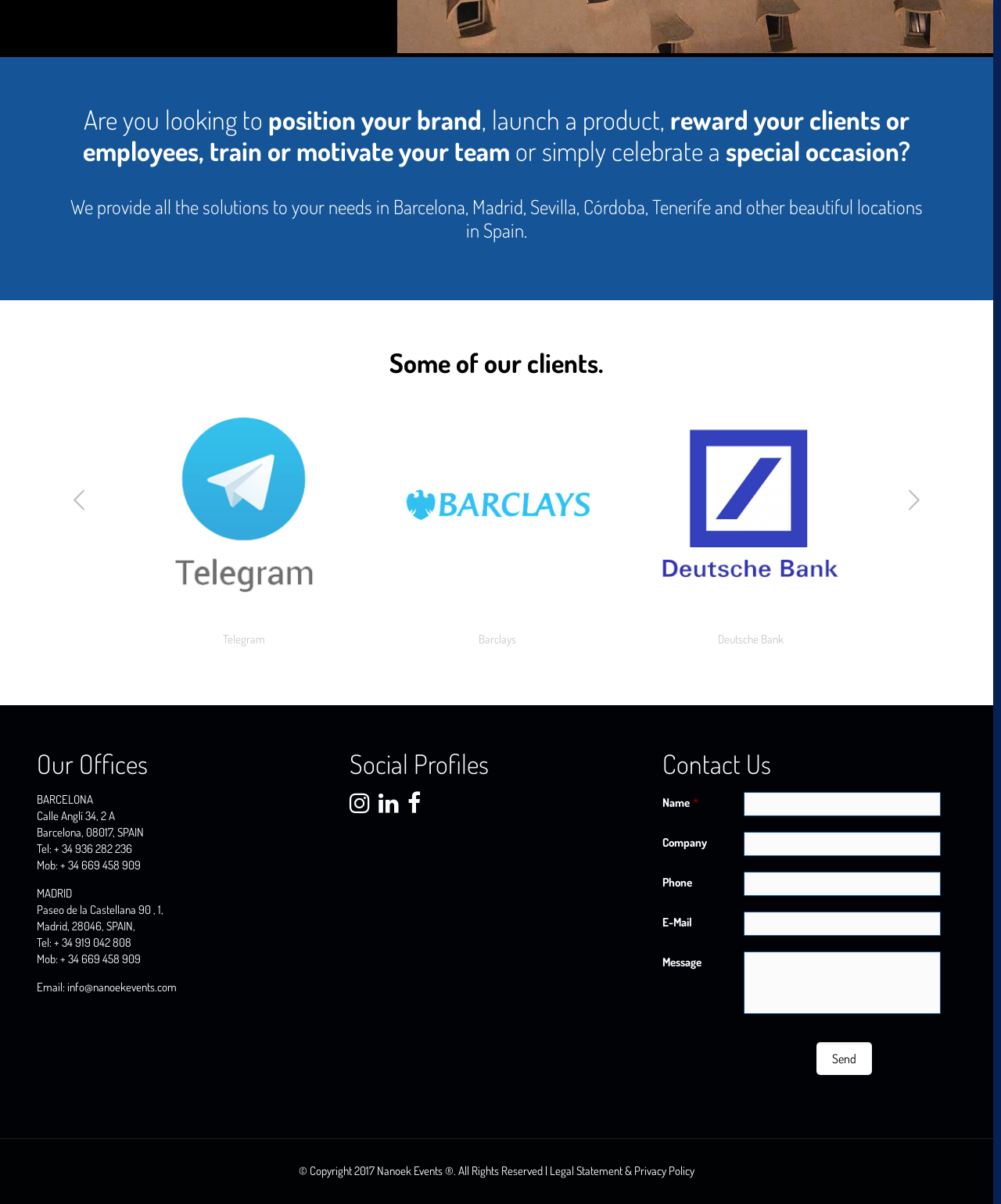What services does Nanoek Events provide?
Please ensure your answer is as detailed and informative as possible.

Based on the heading 'Are you looking to position your brand, launch a product, reward your clients or employees, train or motivate your team or simply celebrate a special occasion?' and the context of the webpage, it can be inferred that Nanoek Events provides event solutions for various purposes.